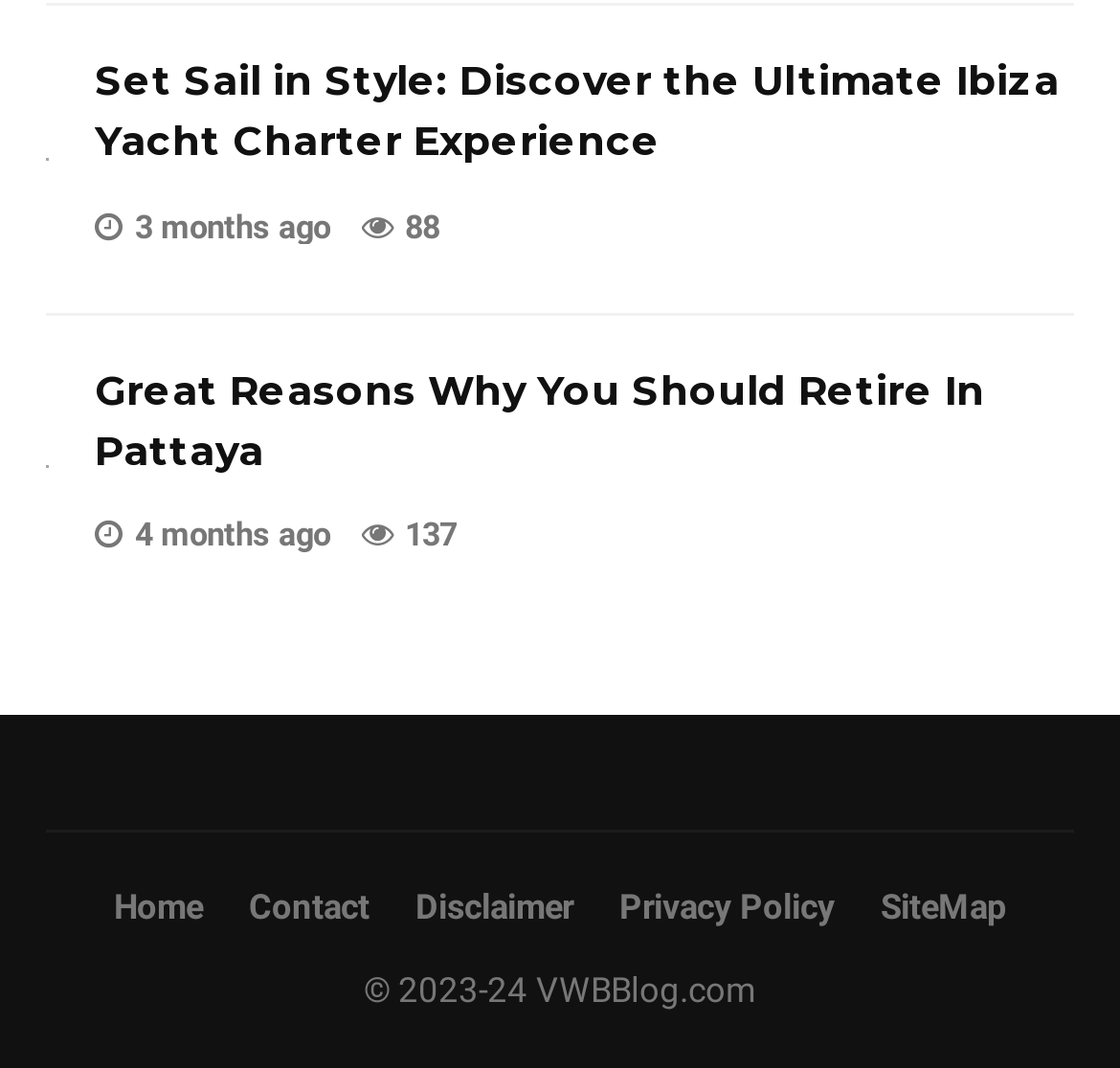From the image, can you give a detailed response to the question below:
What is the copyright year of the website?

The website has a StaticText element '© 2023-24 VWBBlog.com' which indicates the copyright year.